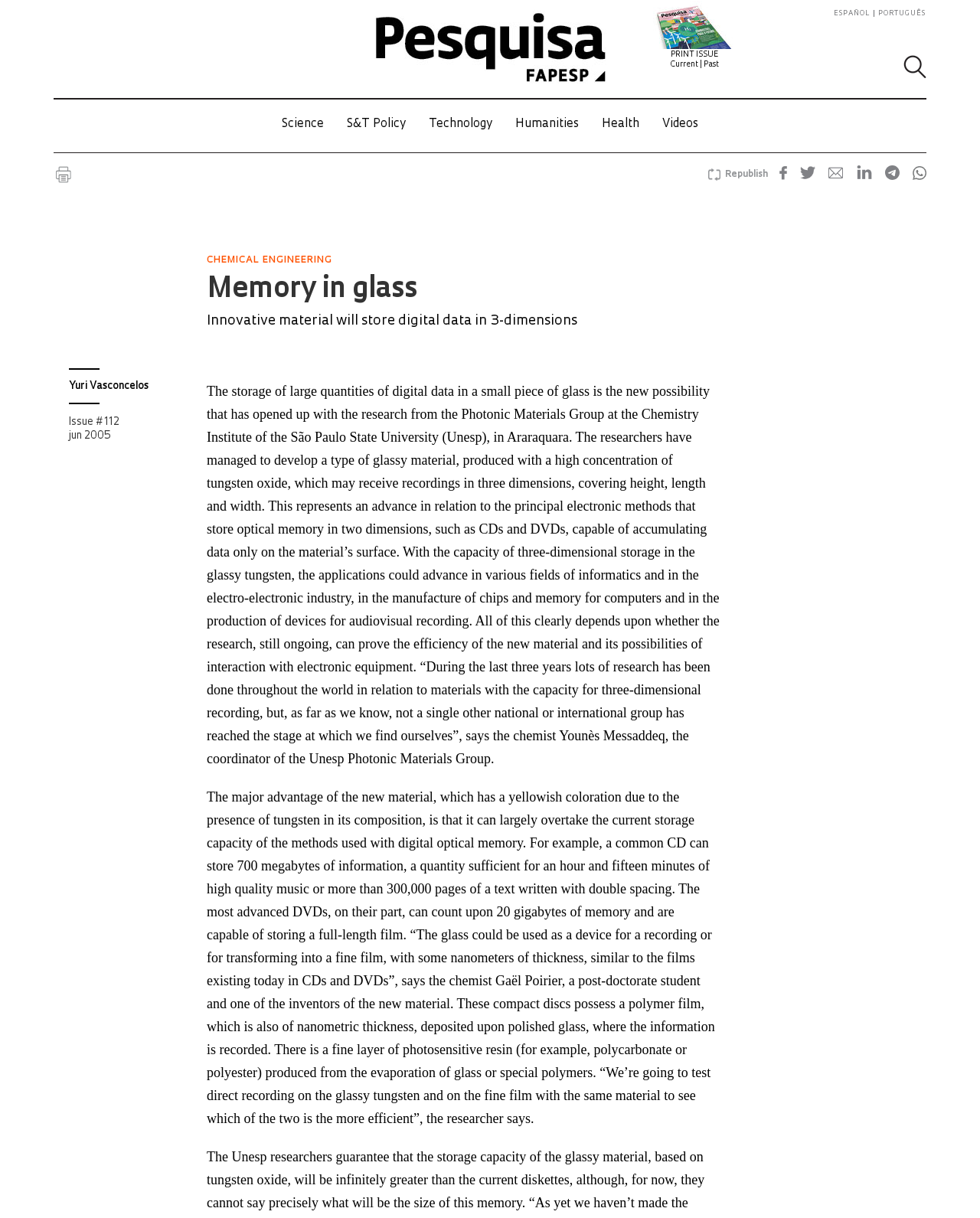Locate the bounding box coordinates of the clickable area needed to fulfill the instruction: "Click the 'Republish' link".

[0.723, 0.129, 0.784, 0.157]